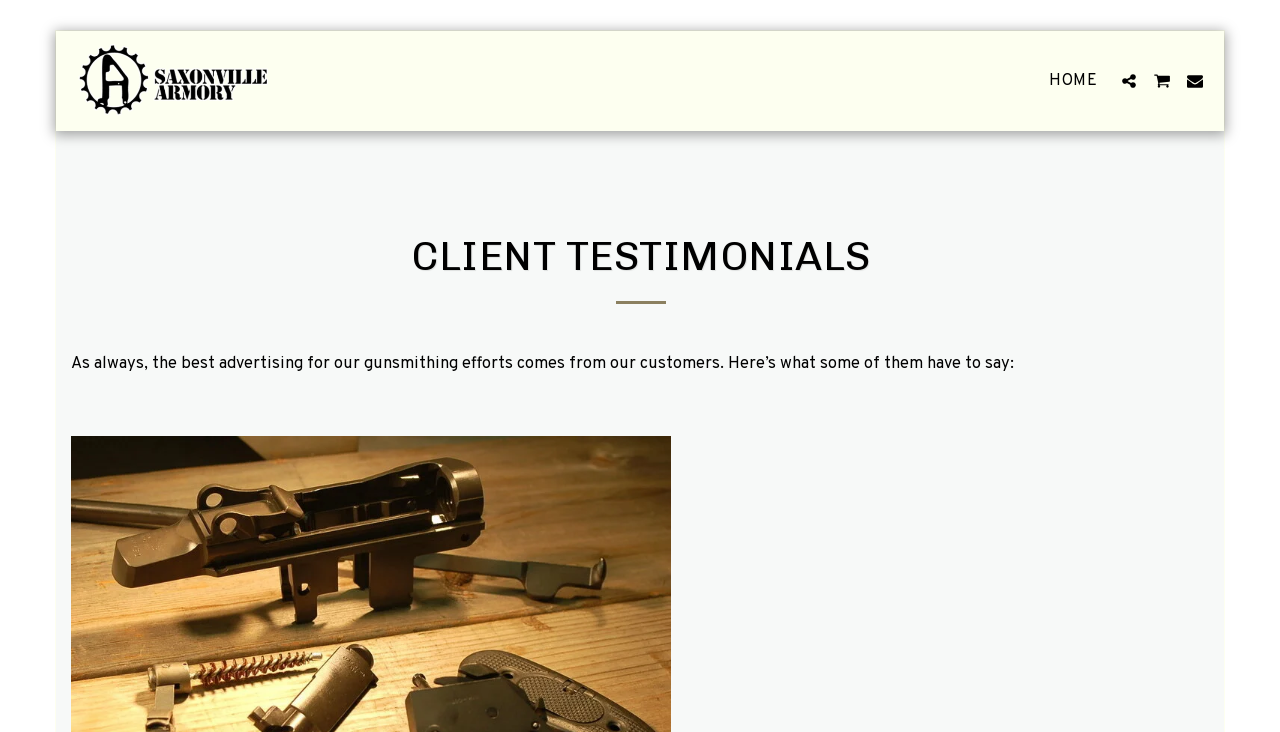Create a detailed narrative describing the layout and content of the webpage.

The webpage is about client testimonials for Saxonville Armory. At the top left, there is a link to "Saxonville Armory" accompanied by an image with the same name. On the top right, there are three buttons with no text, positioned horizontally next to each other. 

Below the image and link, there is a heading "CLIENT TESTIMONIALS" that spans almost the entire width of the page. Underneath the heading, there is a horizontal separator. 

Following the separator, there is a paragraph of text that explains the purpose of the page, stating that the best advertising comes from customer testimonials and that the page will feature what some of these customers have to say.